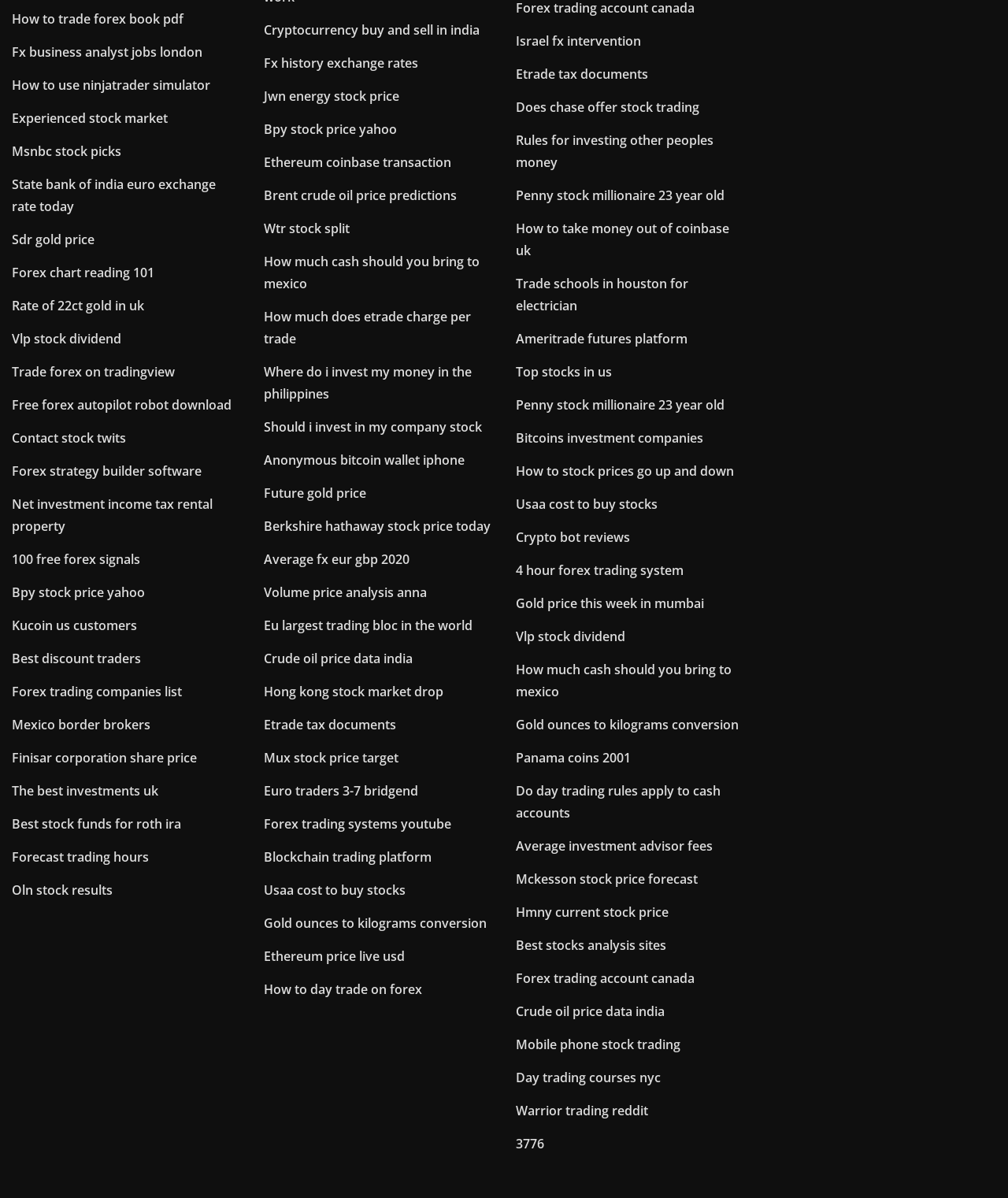Bounding box coordinates are specified in the format (top-left x, top-left y, bottom-right x, bottom-right y). All values are floating point numbers bounded between 0 and 1. Please provide the bounding box coordinate of the region this sentence describes: Bpy stock price yahoo

[0.262, 0.1, 0.394, 0.115]